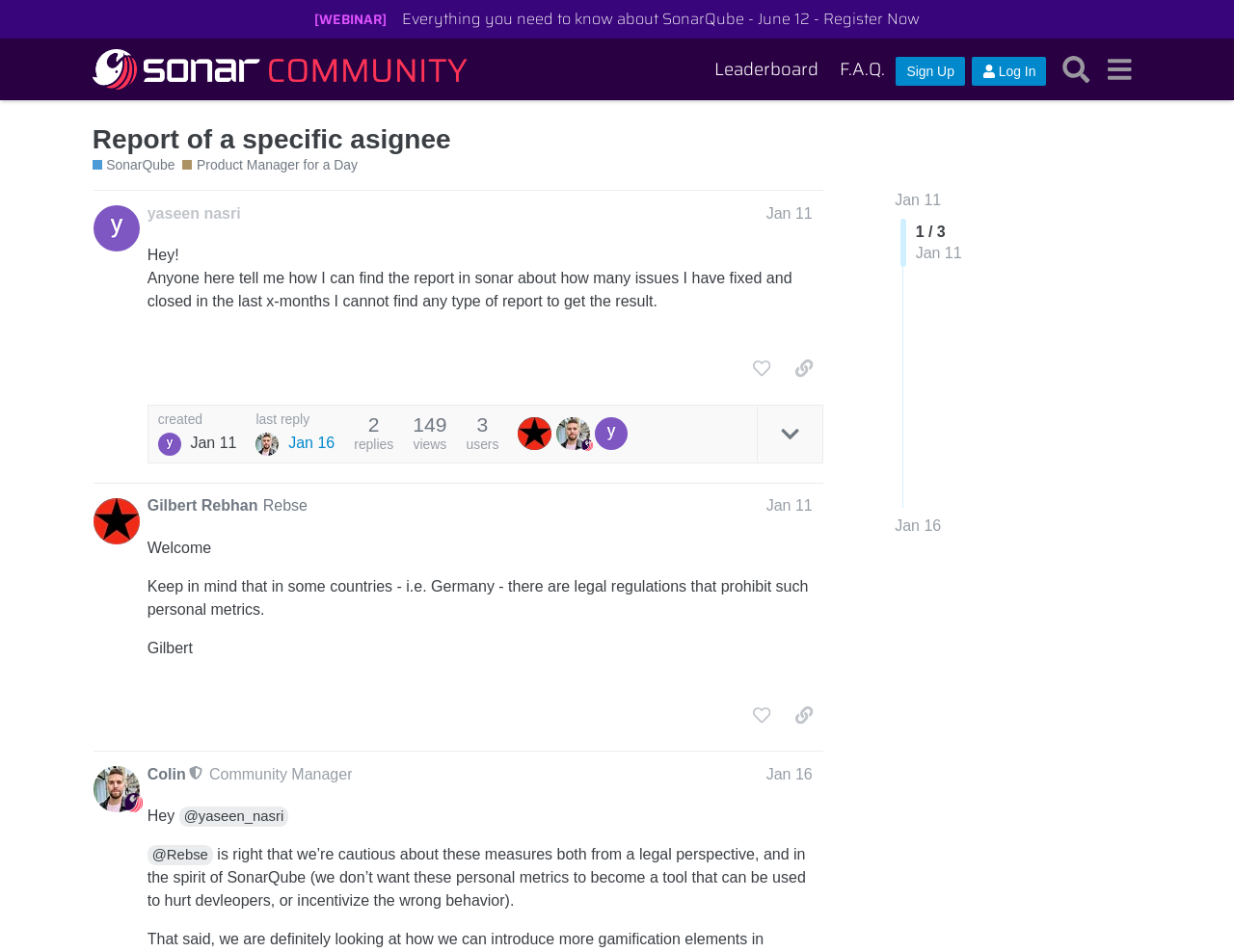How many users are involved in the conversation?
Provide a thorough and detailed answer to the question.

There are four users involved in the conversation, including yaseen_nasri, Rebse, Colin, and sonarsourcers. Their names can be found in the posts and replies.